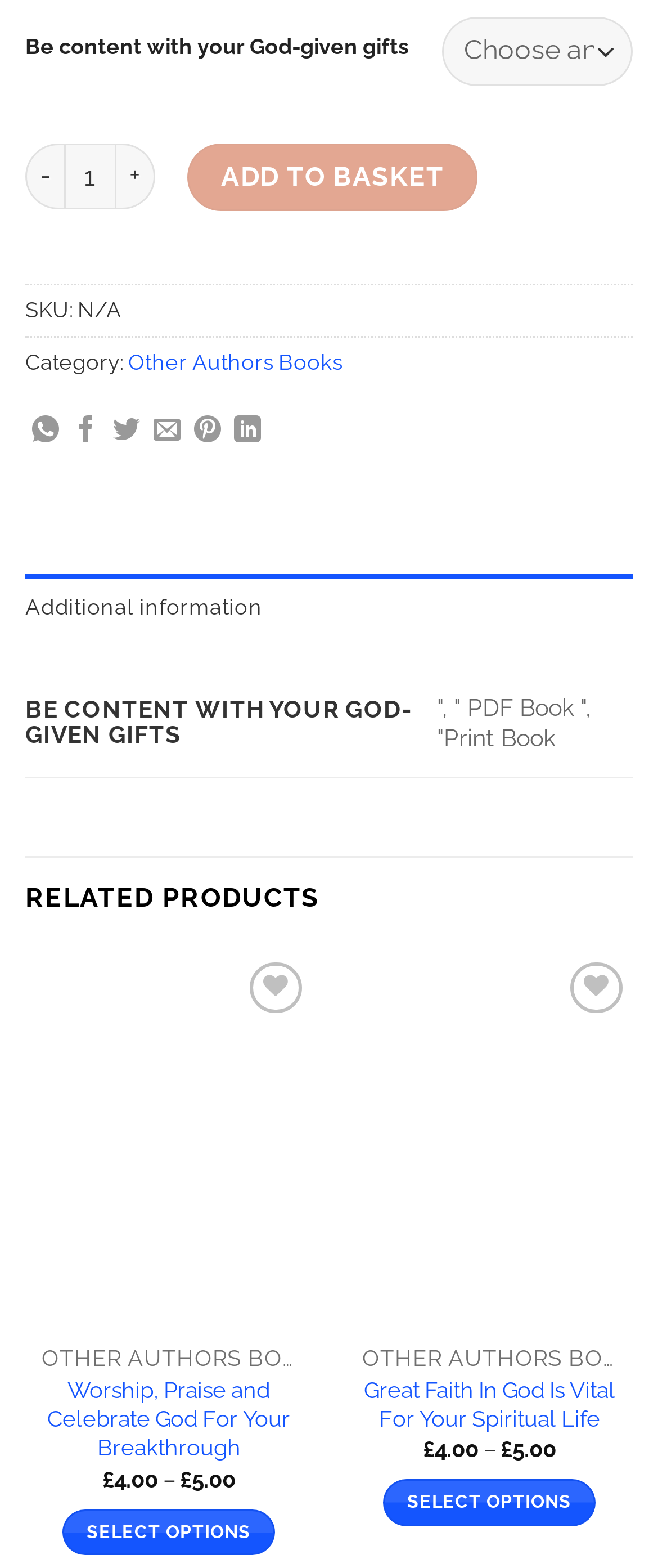Analyze the image and deliver a detailed answer to the question: What is the price range of 'Be Content With Your God-Given Gifts'?

I found the price range by looking at the static text elements on the webpage. Specifically, I found the text '£4.00' and '£5.00' with a dash in between, indicating a price range.